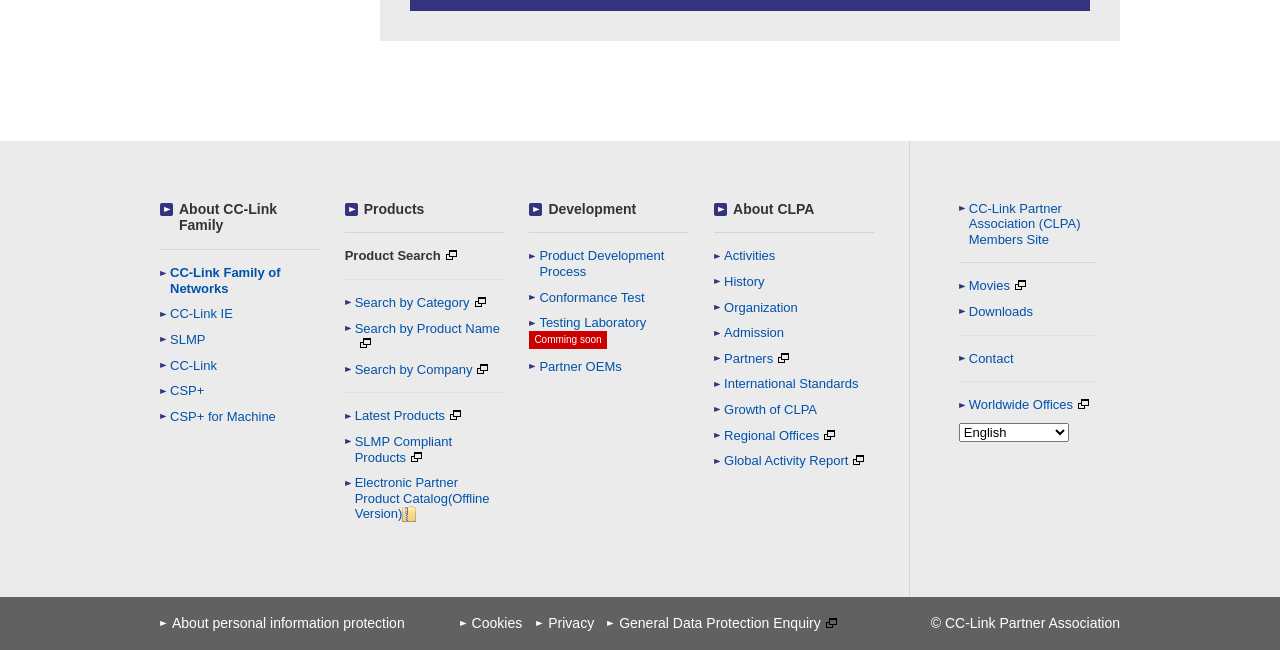Please analyze the image and give a detailed answer to the question:
What is the name of the association mentioned on the webpage?

From the webpage, I can see that the association mentioned is CC-Link Partner Association, abbreviated as CLPA. This is evident from the multiple mentions of CLPA throughout the webpage, including in the links and headings.